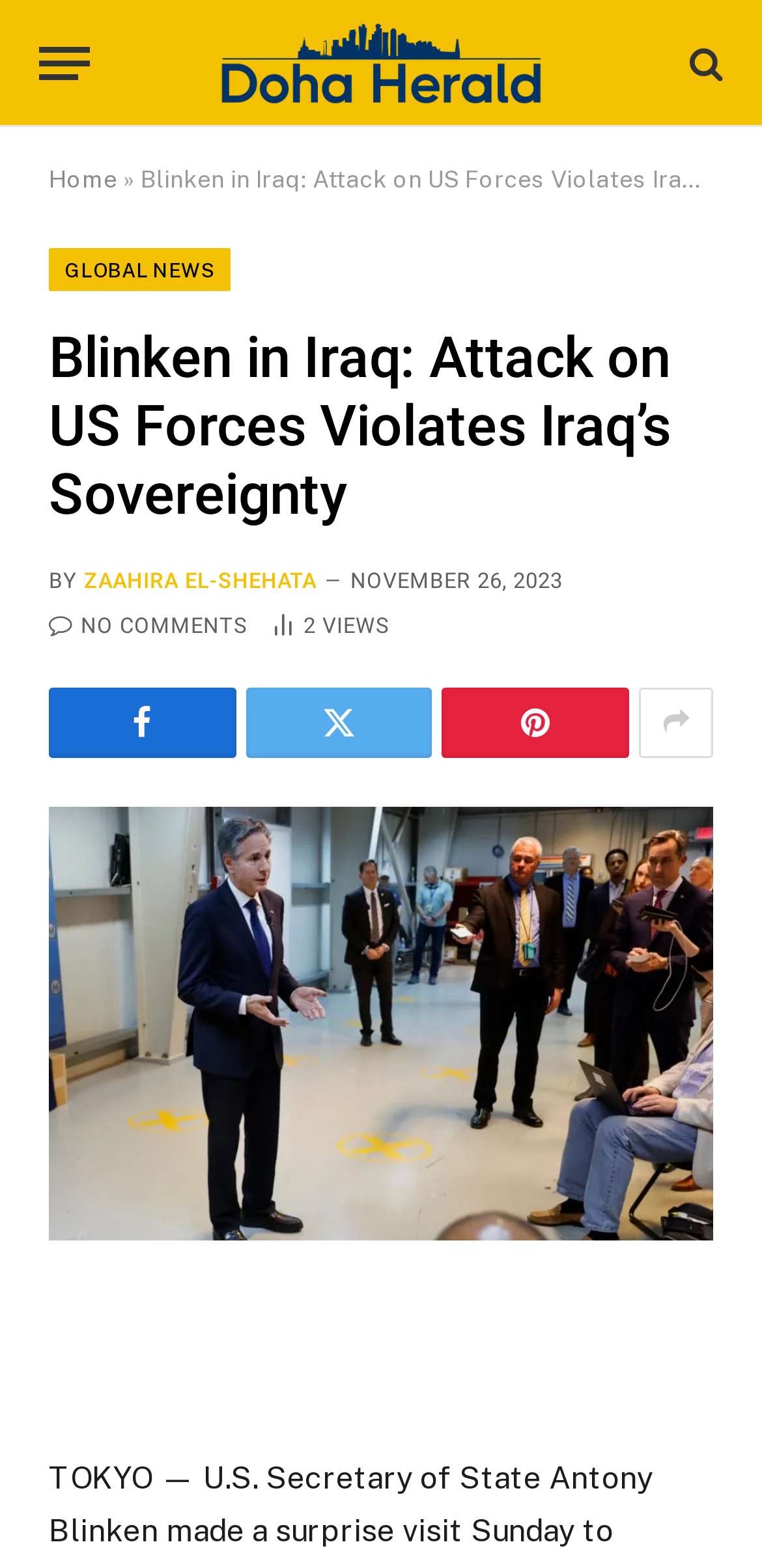Locate the bounding box coordinates of the element that should be clicked to fulfill the instruction: "Read the full article".

[0.064, 0.514, 0.936, 0.791]